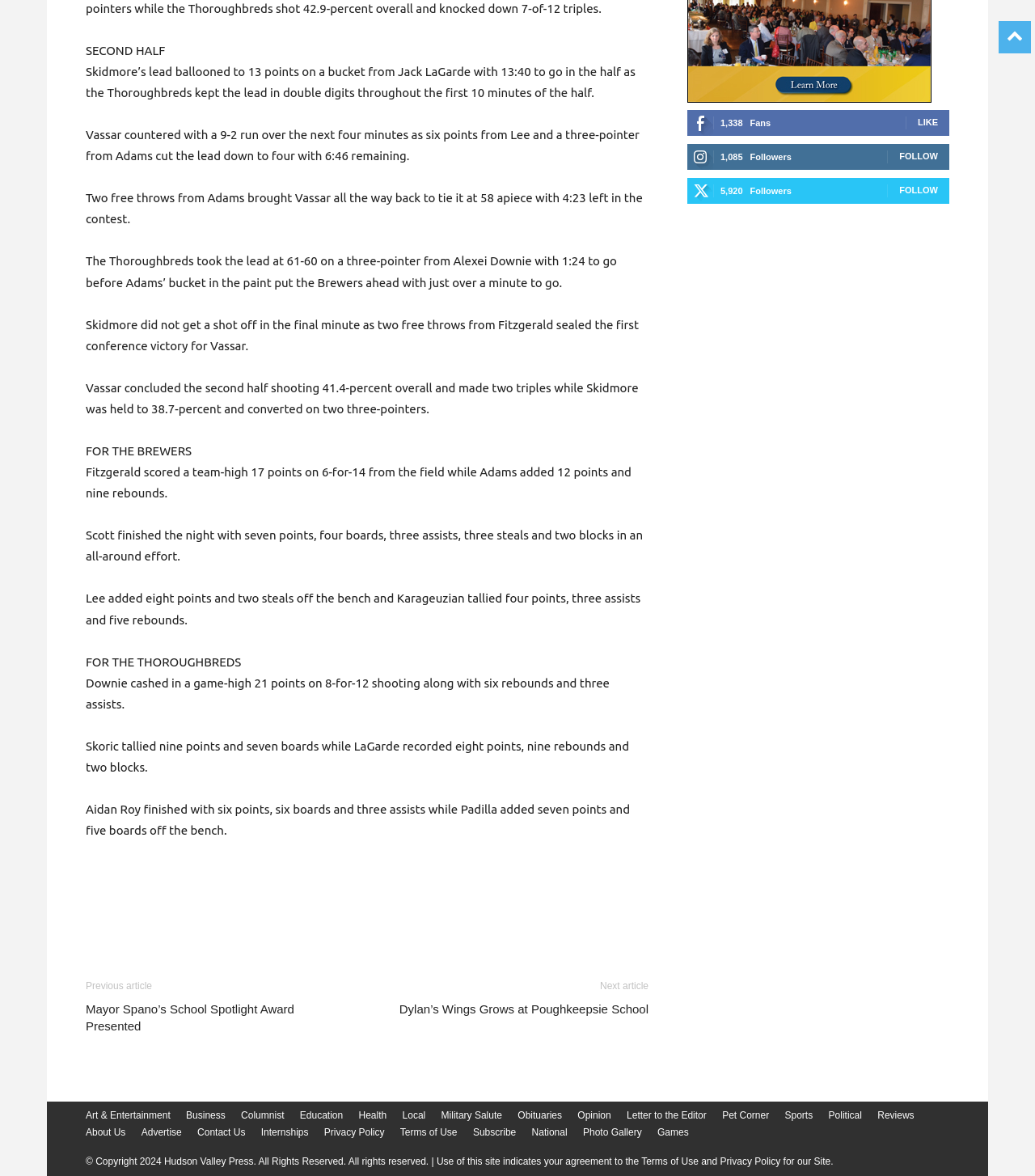Determine the bounding box coordinates of the region that needs to be clicked to achieve the task: "Subscribe to the newsletter".

[0.457, 0.957, 0.499, 0.969]